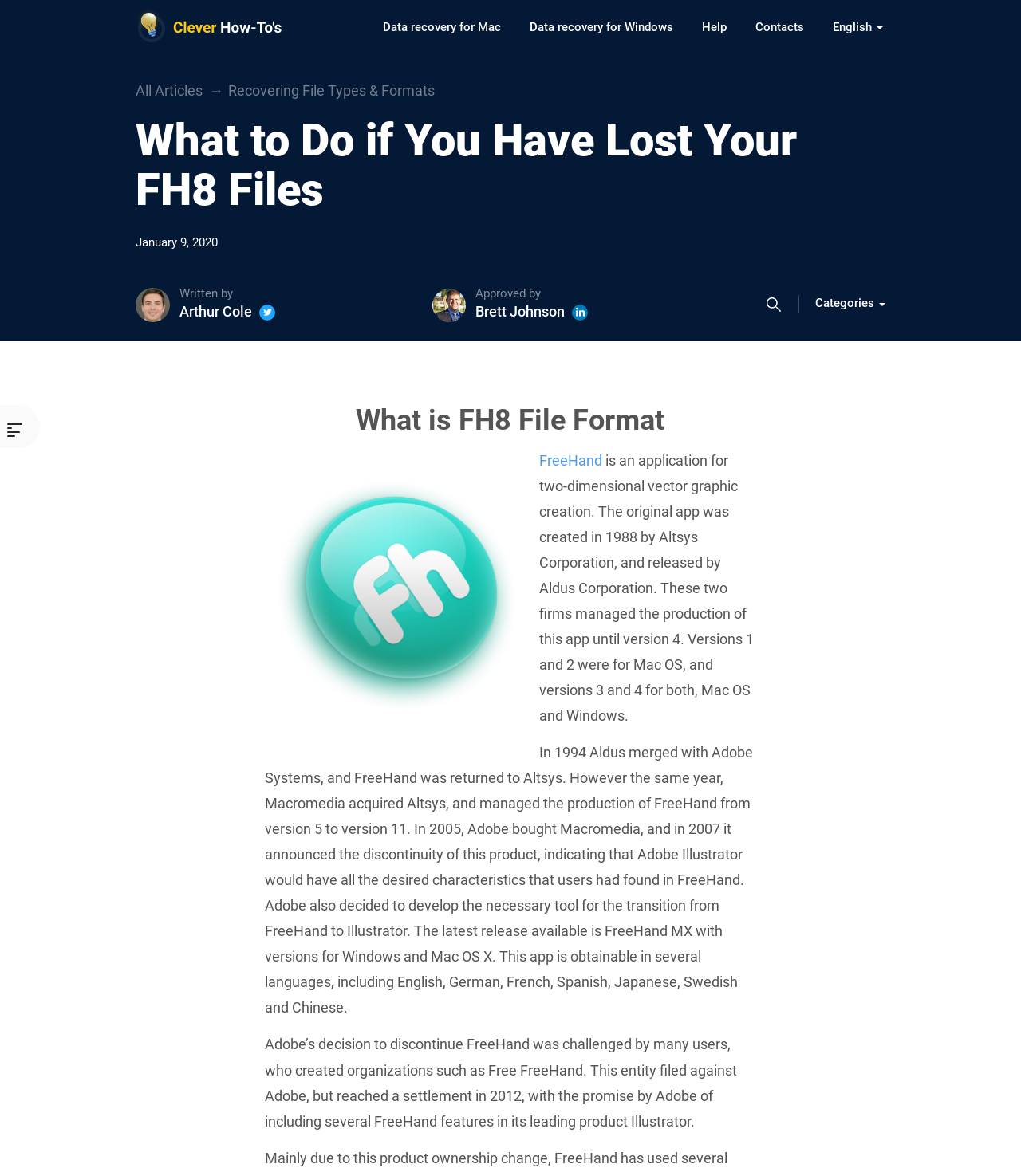What is FH8 file format?
Carefully examine the image and provide a detailed answer to the question.

Based on the webpage content, FH8 file format is related to FreeHand, which is an application for two-dimensional vector graphic creation. The original app was created in 1988 by Altsys Corporation, and released by Aldus Corporation.